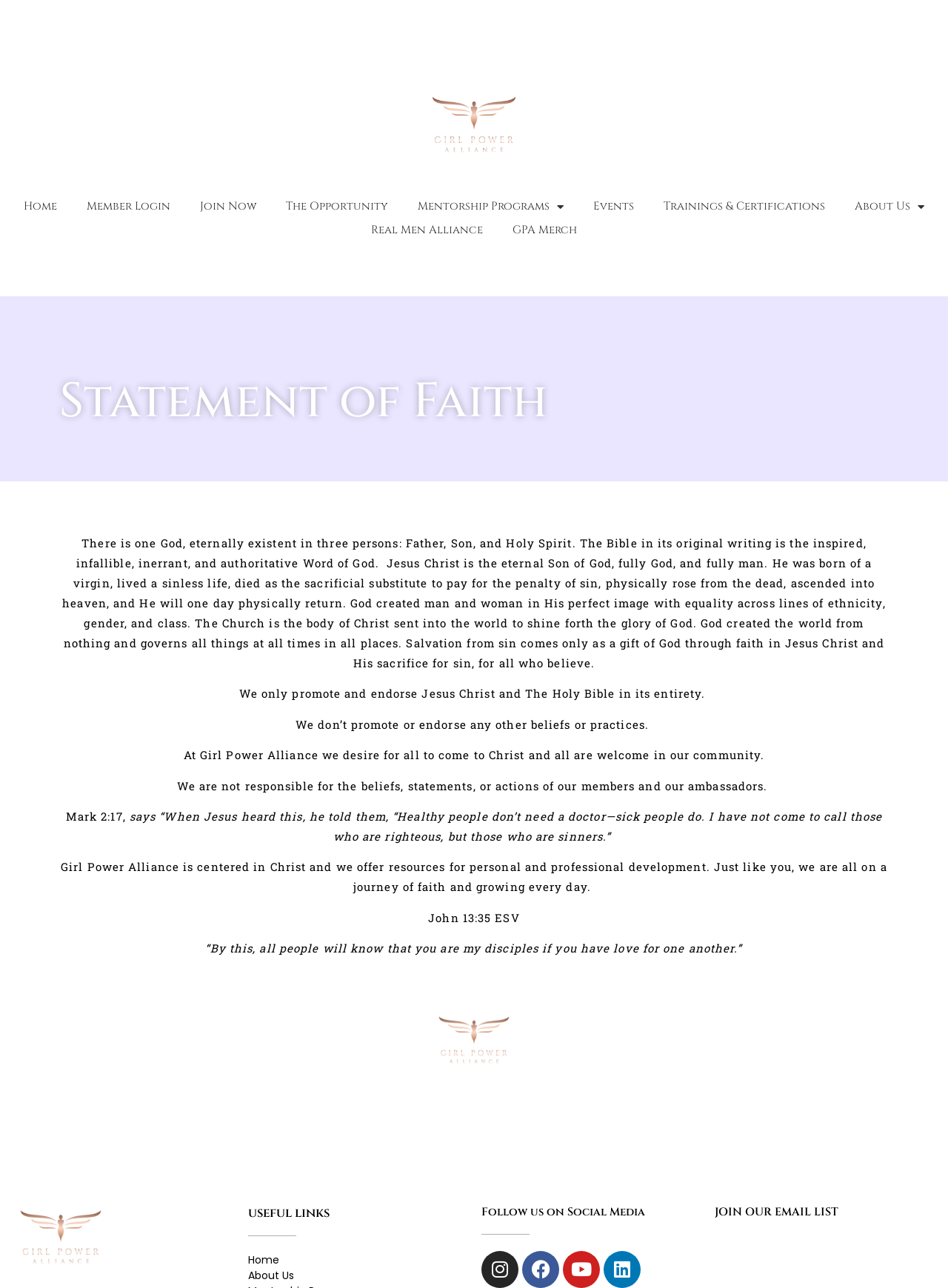Kindly determine the bounding box coordinates for the clickable area to achieve the given instruction: "Click on the 'Instagram' social media link".

[0.508, 0.971, 0.547, 1.0]